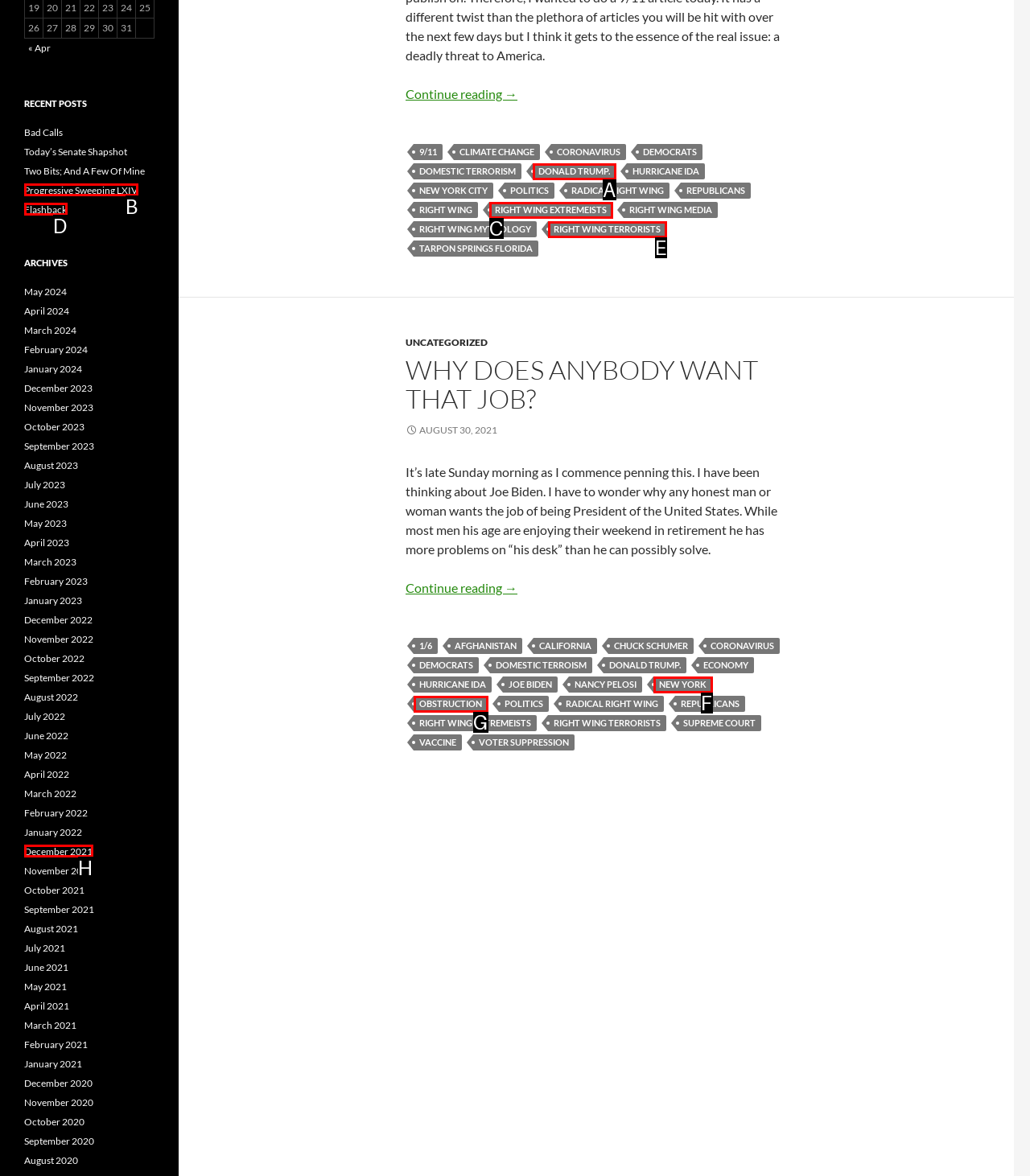Which option is described as follows: Flashback
Answer with the letter of the matching option directly.

D